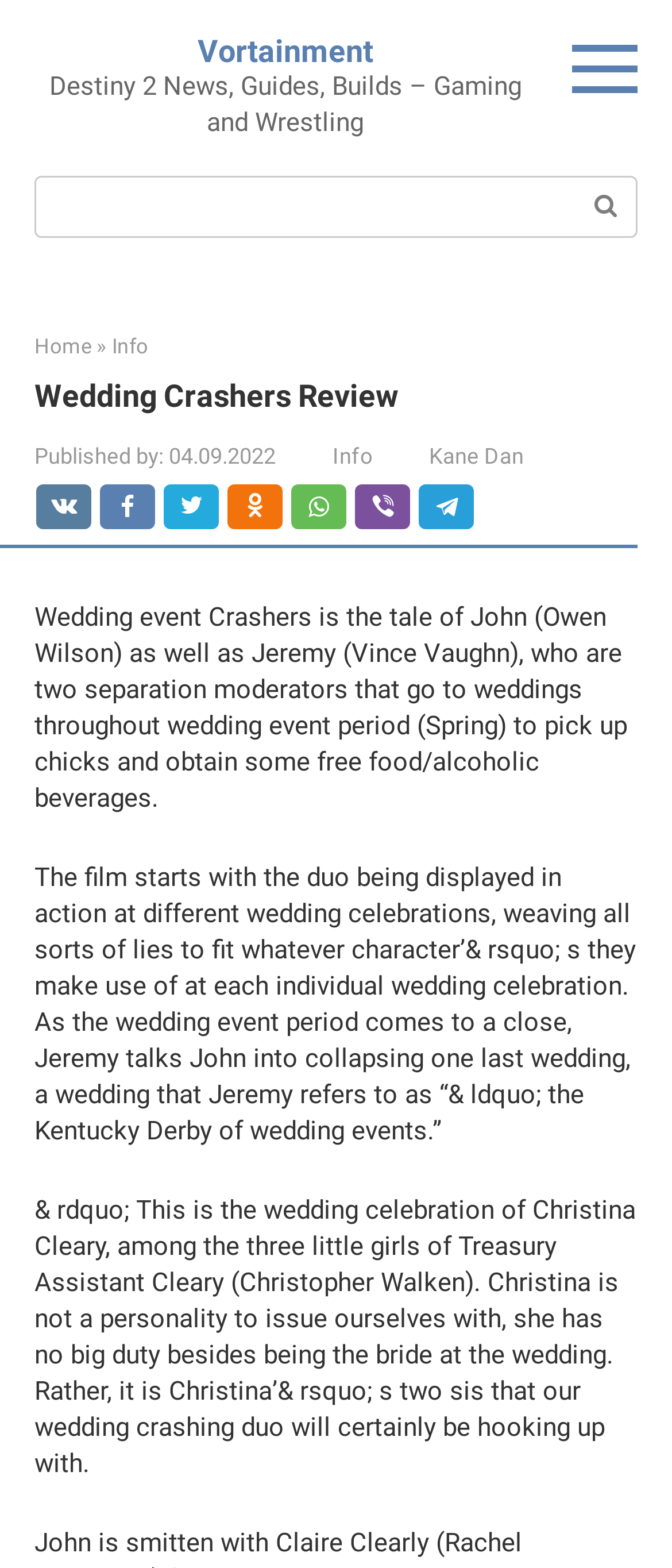Identify and provide the title of the webpage.

Wedding Crashers Review